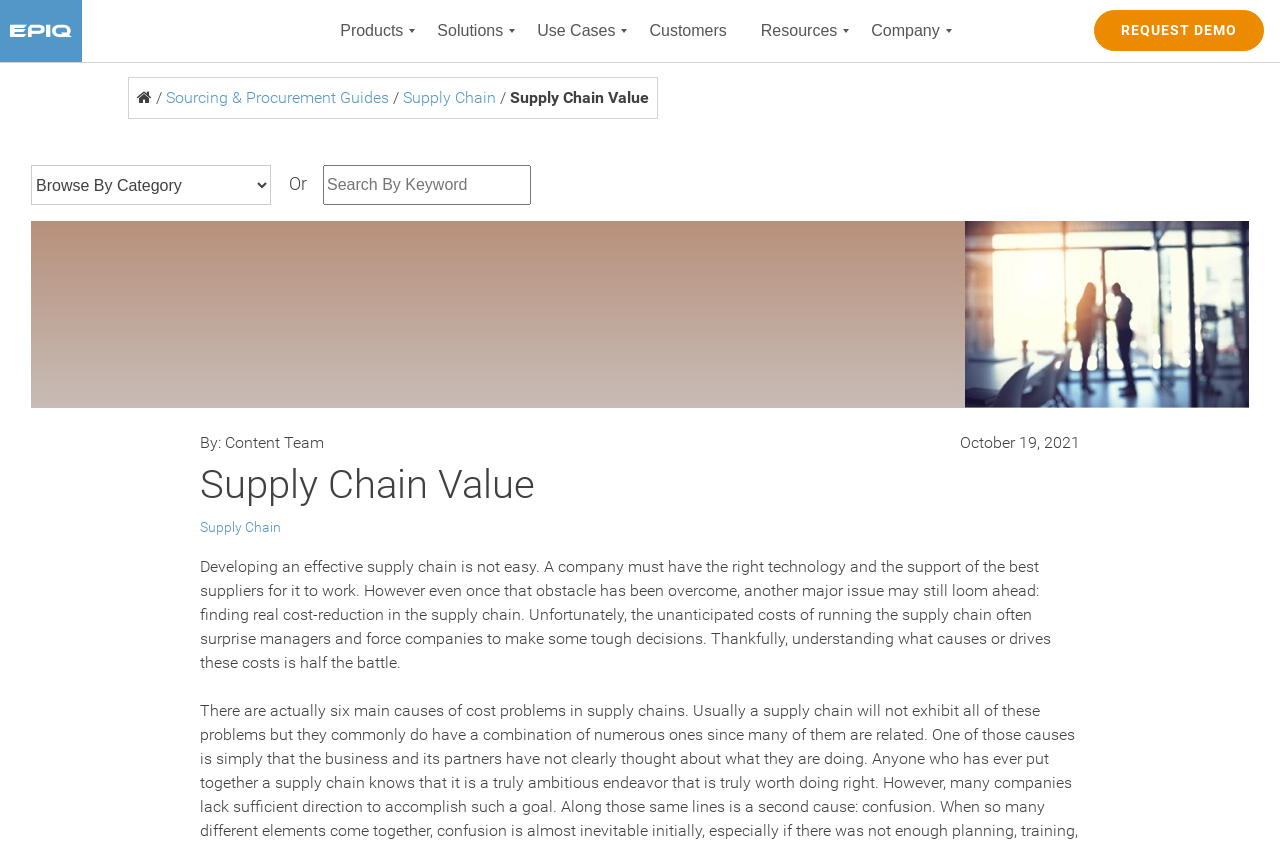Could you determine the bounding box coordinates of the clickable element to complete the instruction: "Click the Supply Chain Value link"? Provide the coordinates as four float numbers between 0 and 1, i.e., [left, top, right, bottom].

[0.156, 0.545, 0.418, 0.6]